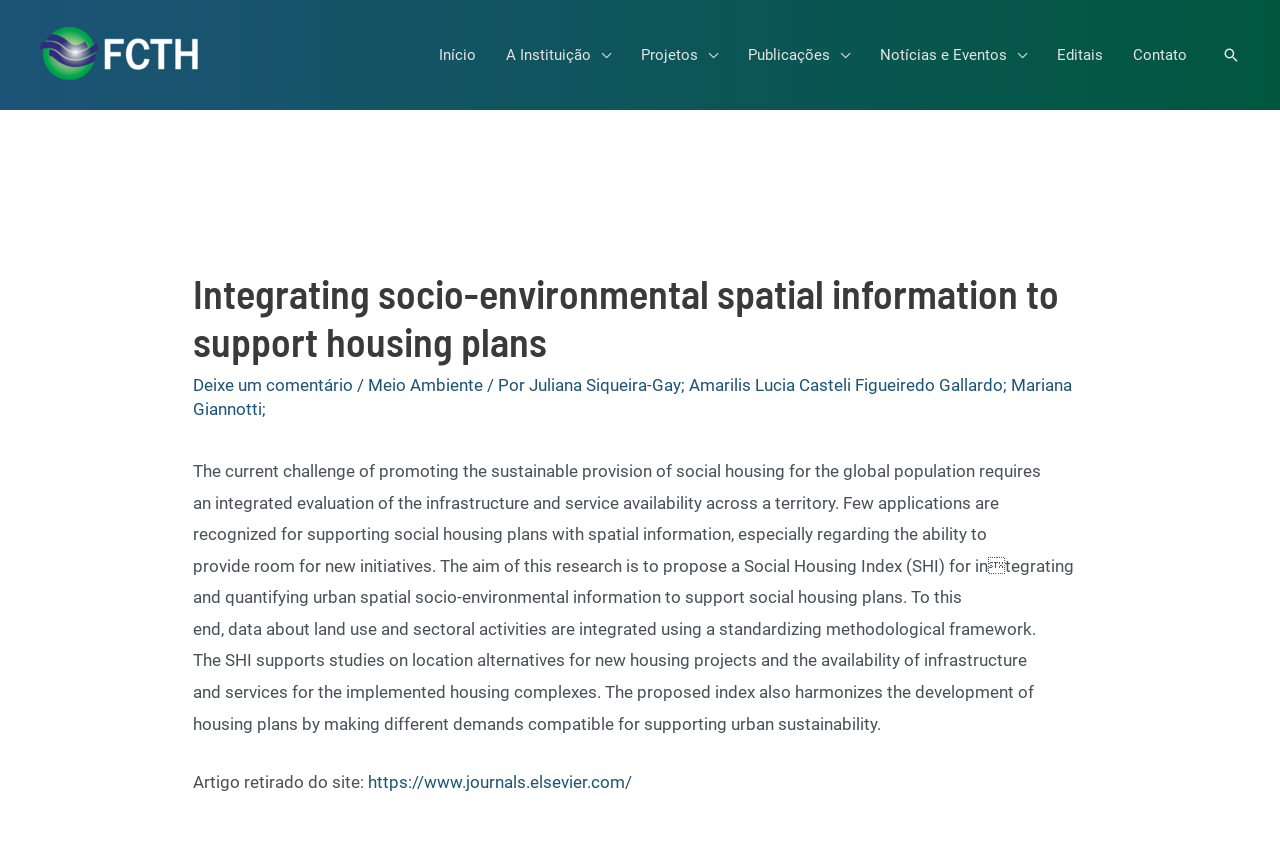What is the topic of the article?
Please answer the question with a detailed response using the information from the screenshot.

I found the answer by reading the title of the article, which is 'Integrating socio-environmental spatial information to support housing plans', and also by reading the text on the webpage, which discusses the integration of socio-environmental spatial information to support social housing plans.